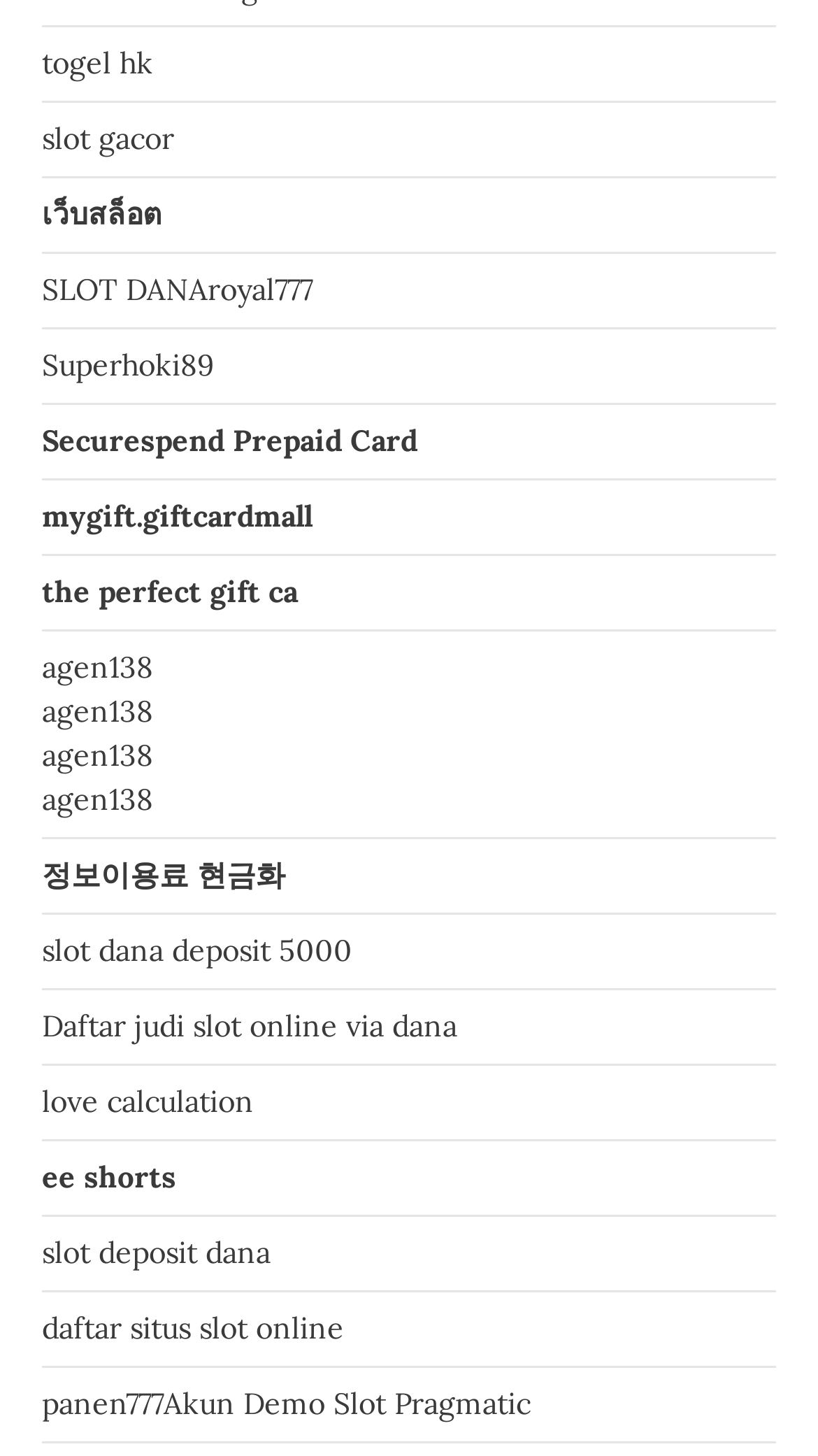Bounding box coordinates should be provided in the format (top-left x, top-left y, bottom-right x, bottom-right y) with all values between 0 and 1. Identify the bounding box for this UI element: Glimpses of Heaven!

None